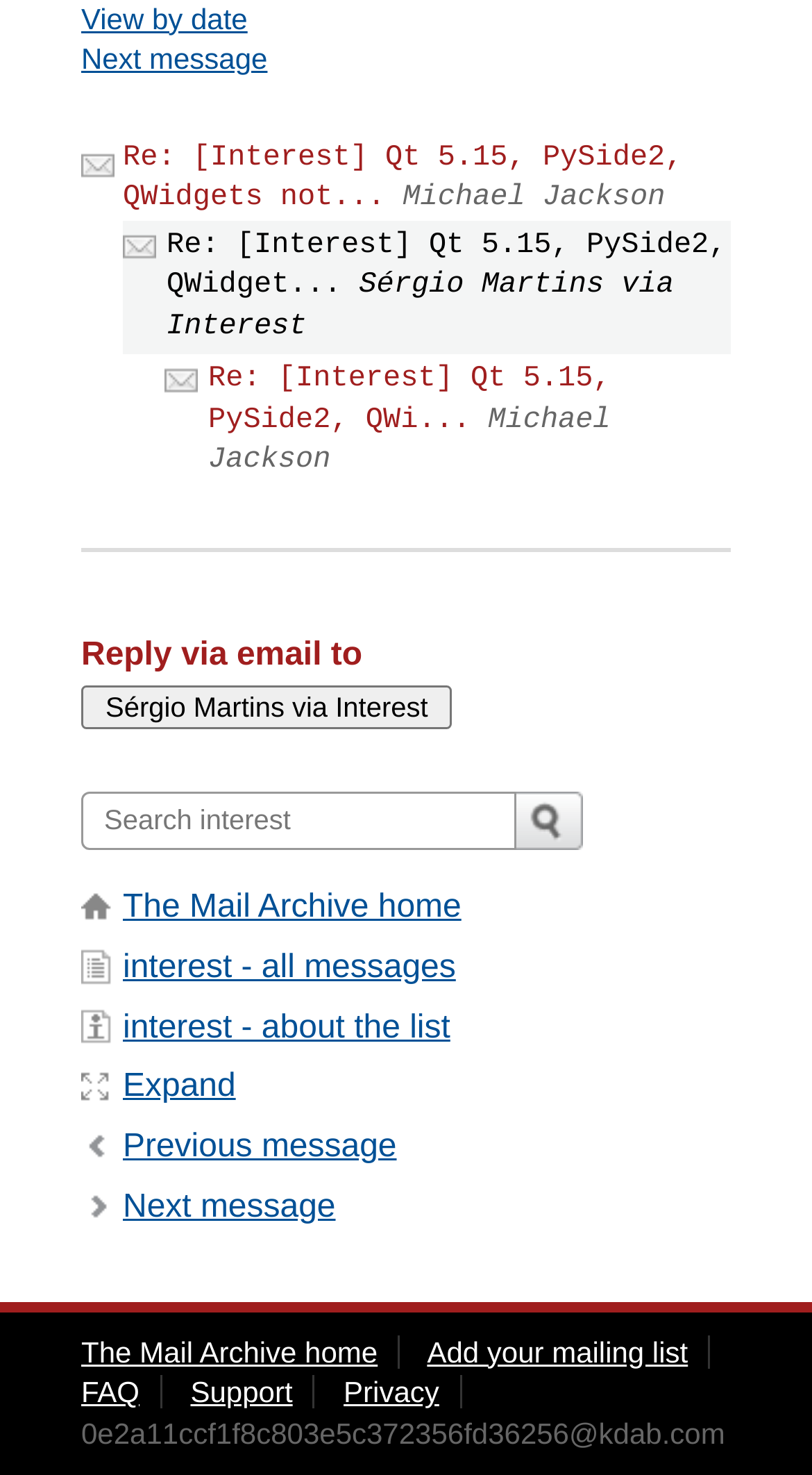What is the purpose of the button at the bottom left?
Refer to the screenshot and deliver a thorough answer to the question presented.

I found a button element with the text 'Submit' at the bottom left of the webpage, which suggests that it is used to submit a response or a reply to the email.